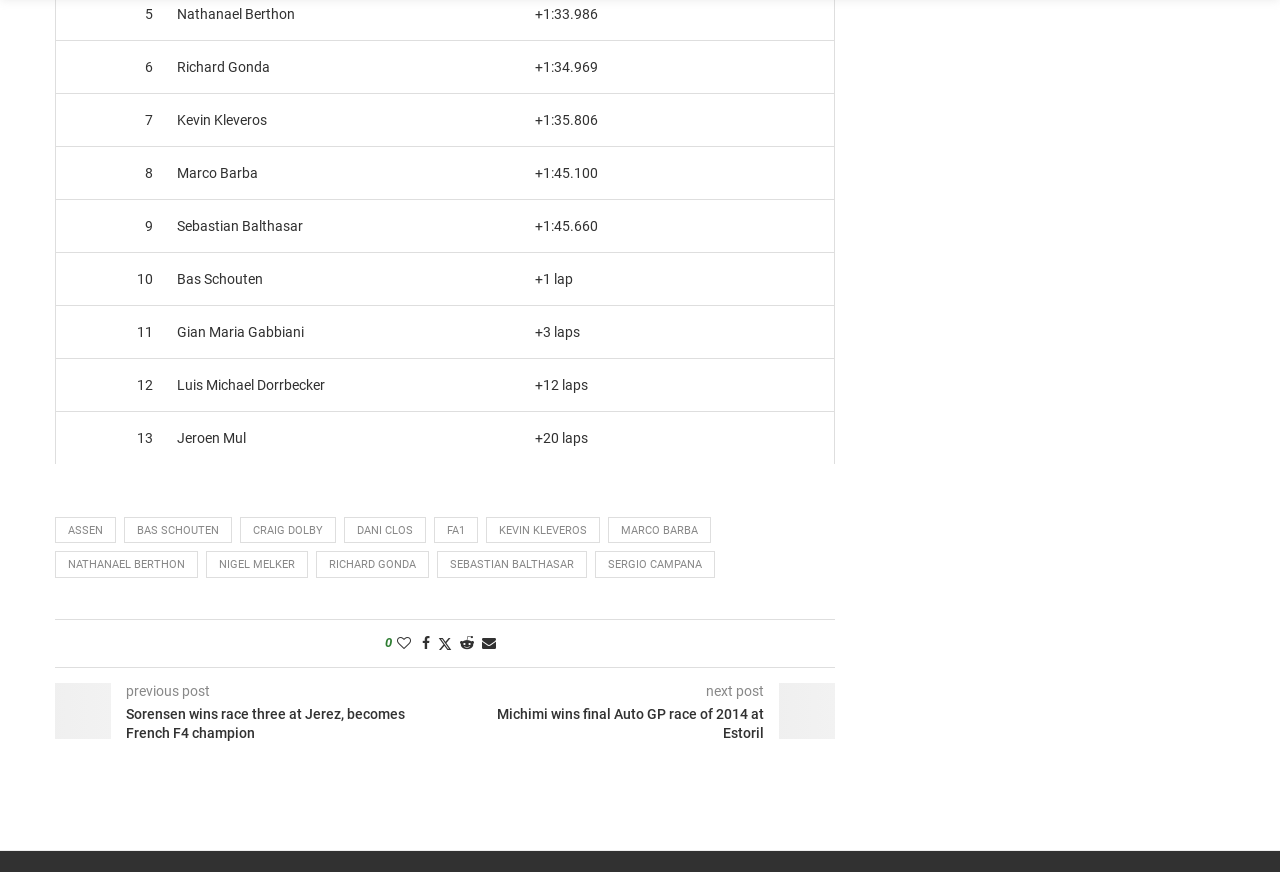Determine the bounding box coordinates of the clickable region to follow the instruction: "Fill out the contact form".

None